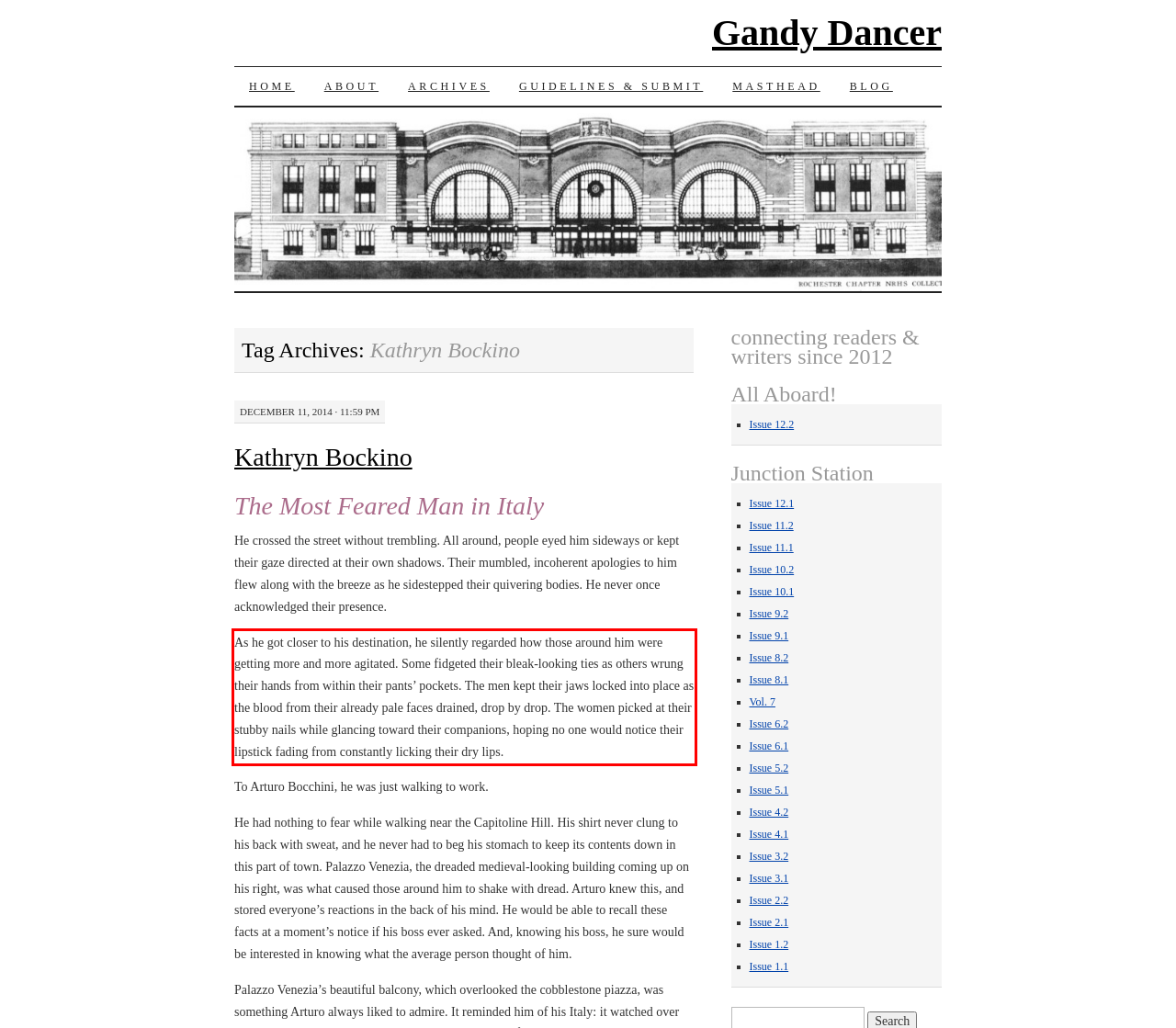Identify the text within the red bounding box on the webpage screenshot and generate the extracted text content.

As he got closer to his destination, he silently regarded how those around him were getting more and more agitated. Some fidgeted their bleak-looking ties as others wrung their hands from within their pants’ pockets. The men kept their jaws locked into place as the blood from their already pale faces drained, drop by drop. The women picked at their stubby nails while glancing toward their companions, hoping no one would notice their lipstick fading from constantly licking their dry lips.